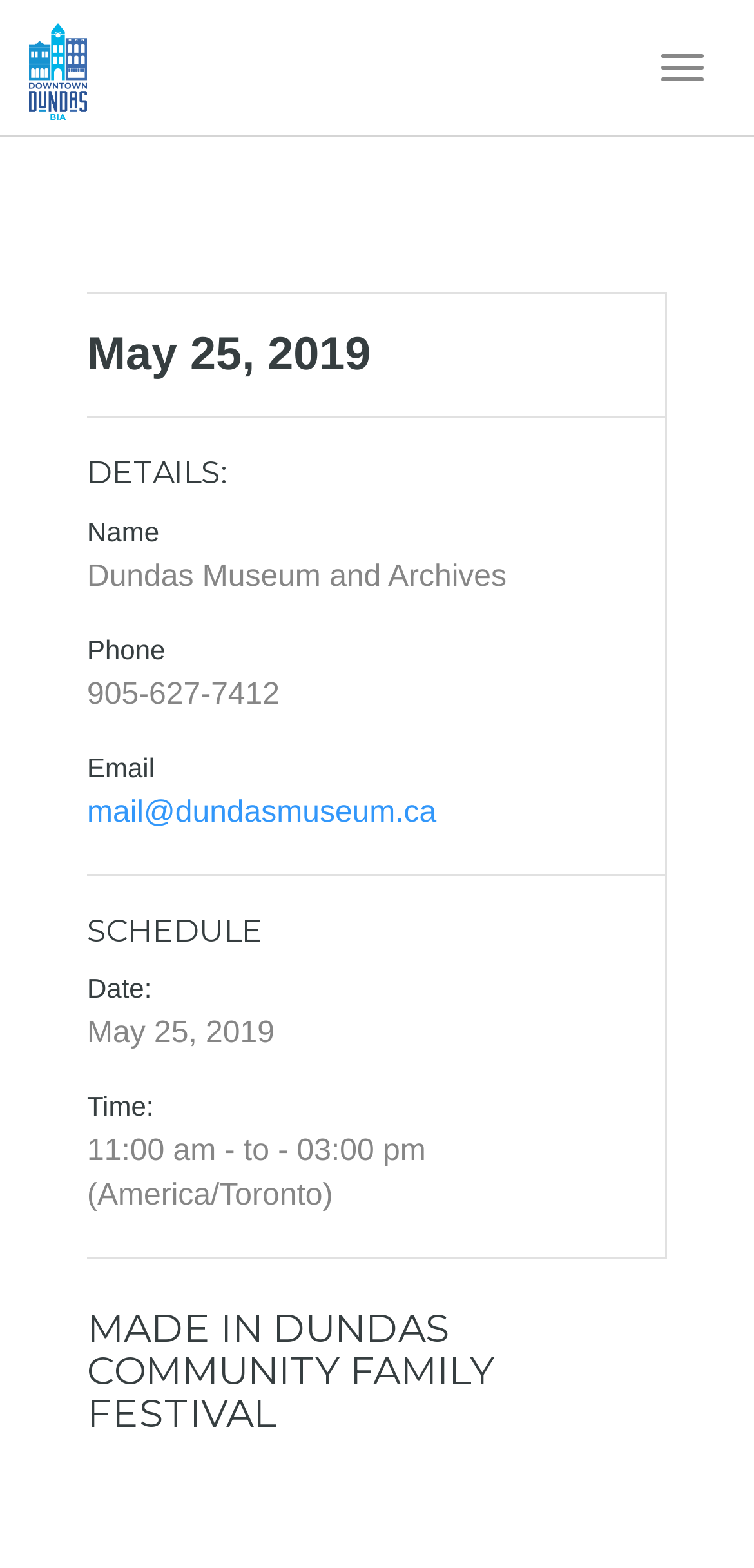Using the description: "Toggle Navigation", identify the bounding box of the corresponding UI element in the screenshot.

[0.849, 0.022, 0.962, 0.064]